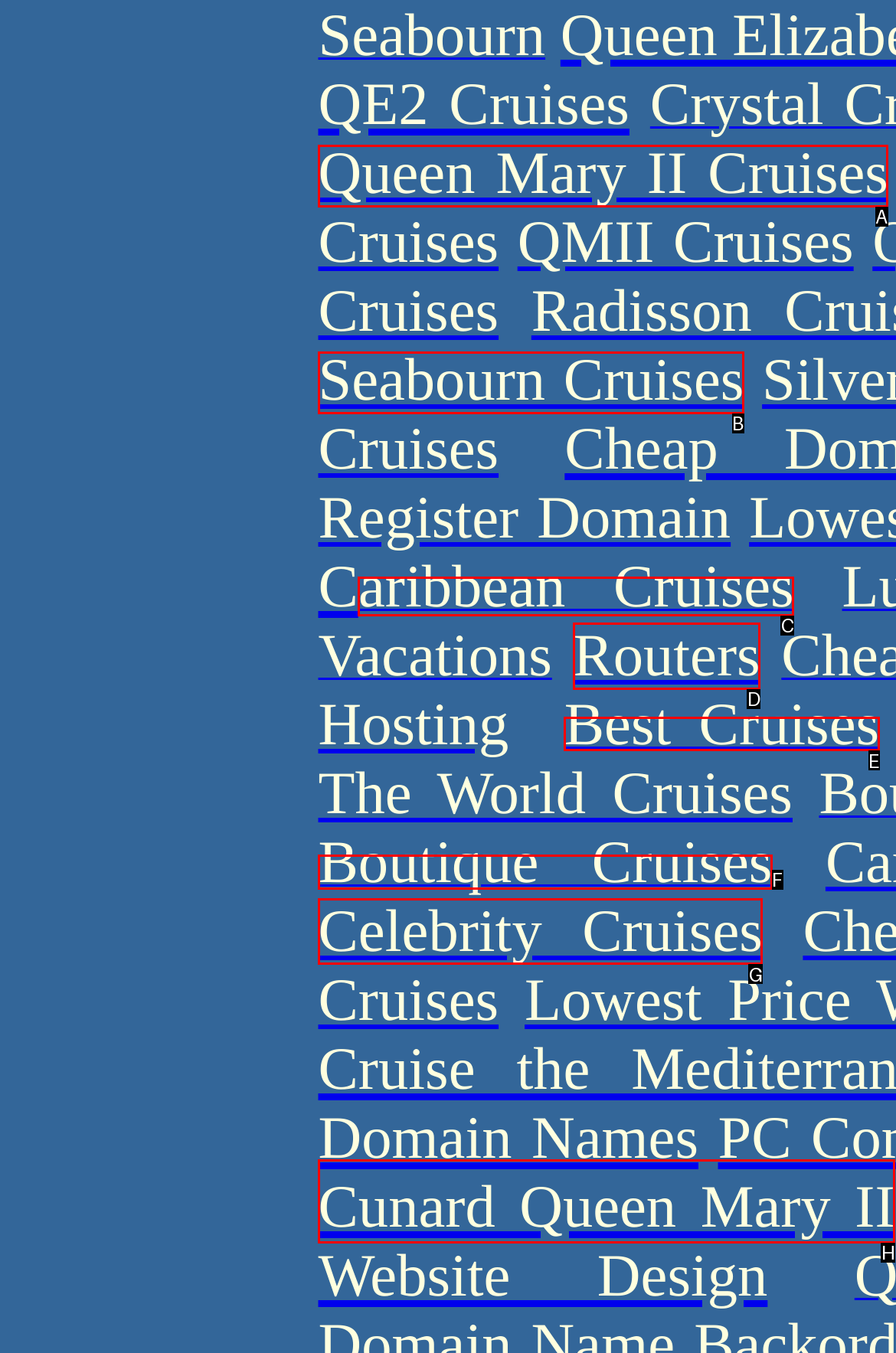For the task: Visit Queen Mary II Cruises, identify the HTML element to click.
Provide the letter corresponding to the right choice from the given options.

A